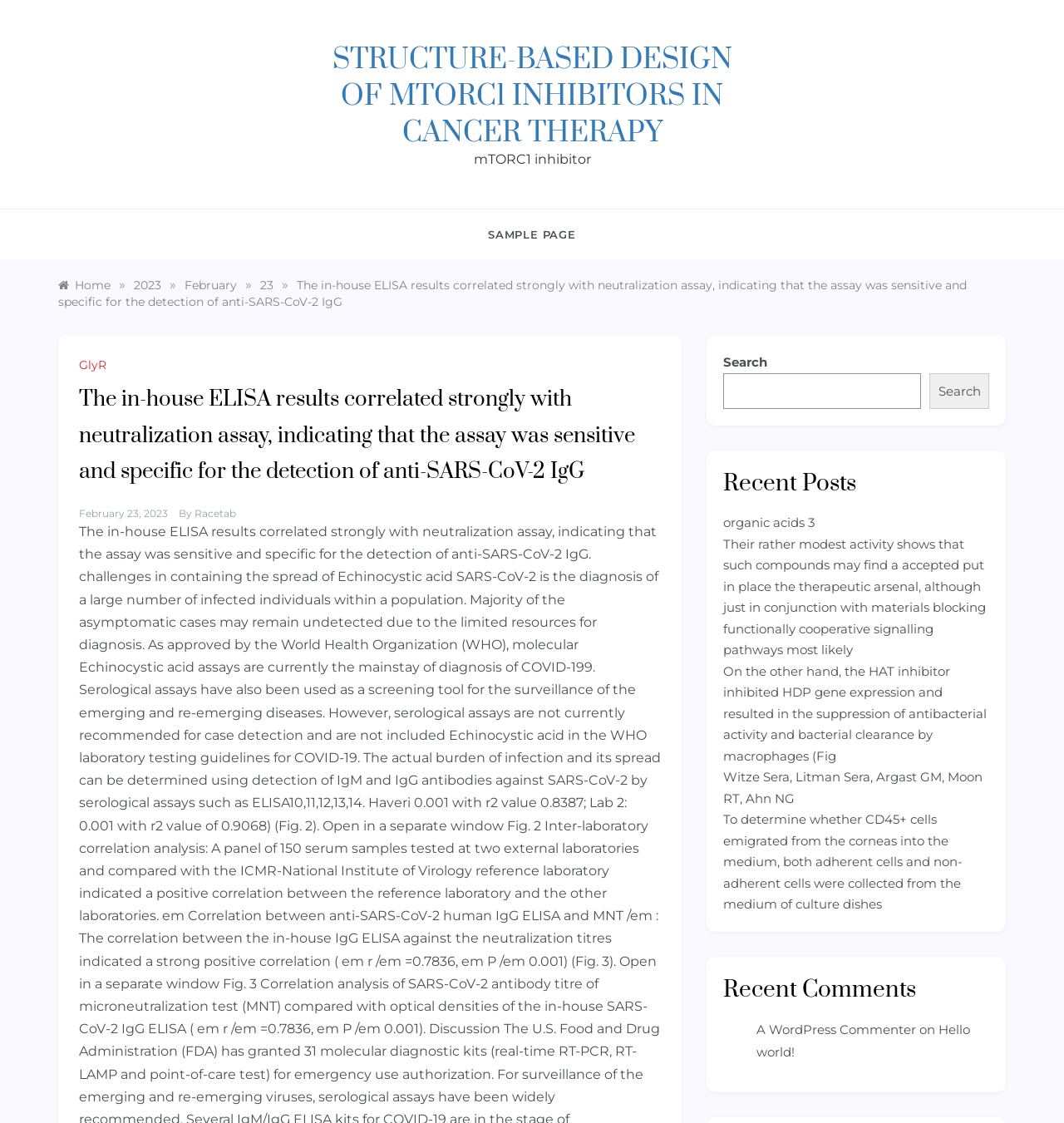What is the purpose of the search box?
Provide a detailed and extensive answer to the question.

The search box is located at the top right of the webpage and has a placeholder text 'Search'. It is likely used to search for content within the website.